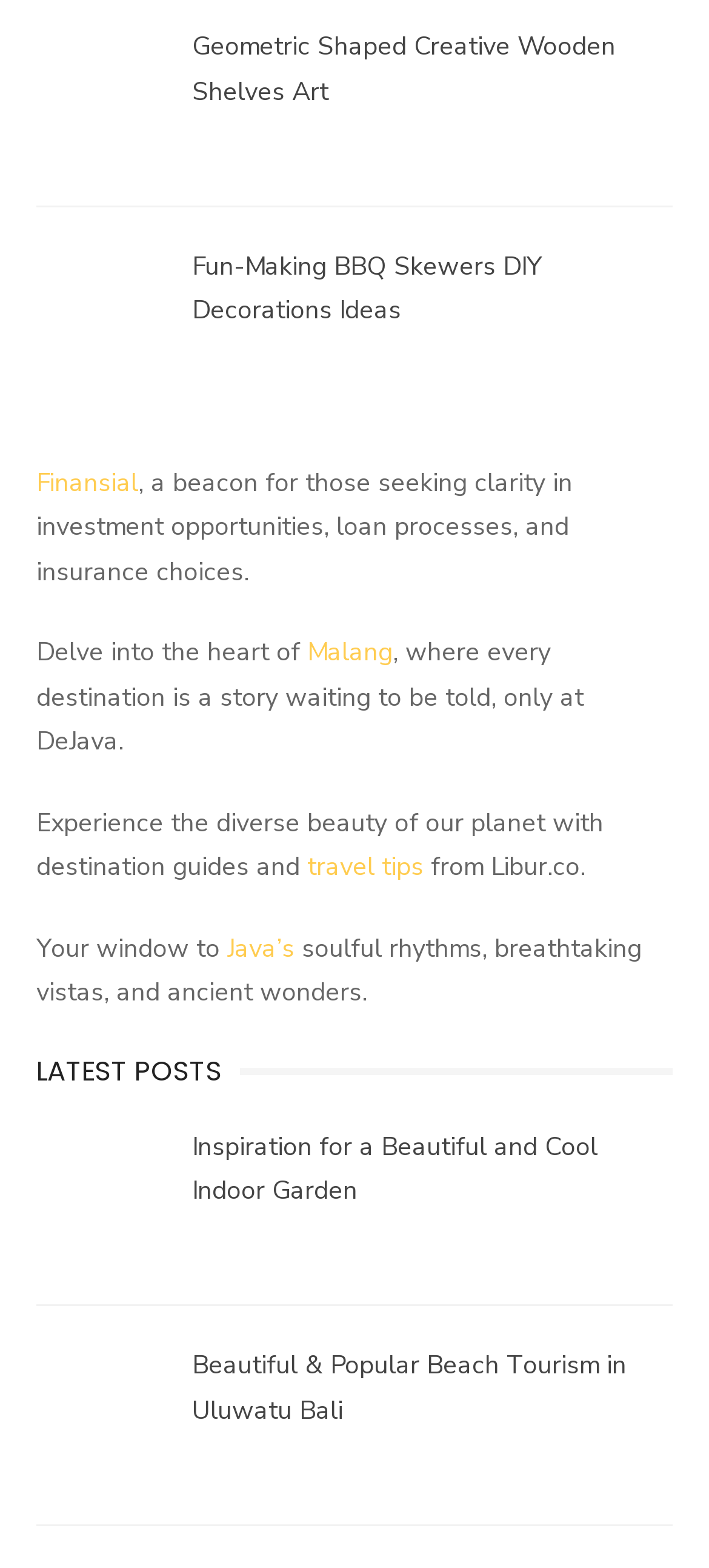Kindly determine the bounding box coordinates for the clickable area to achieve the given instruction: "Get travel tips".

[0.433, 0.542, 0.597, 0.564]